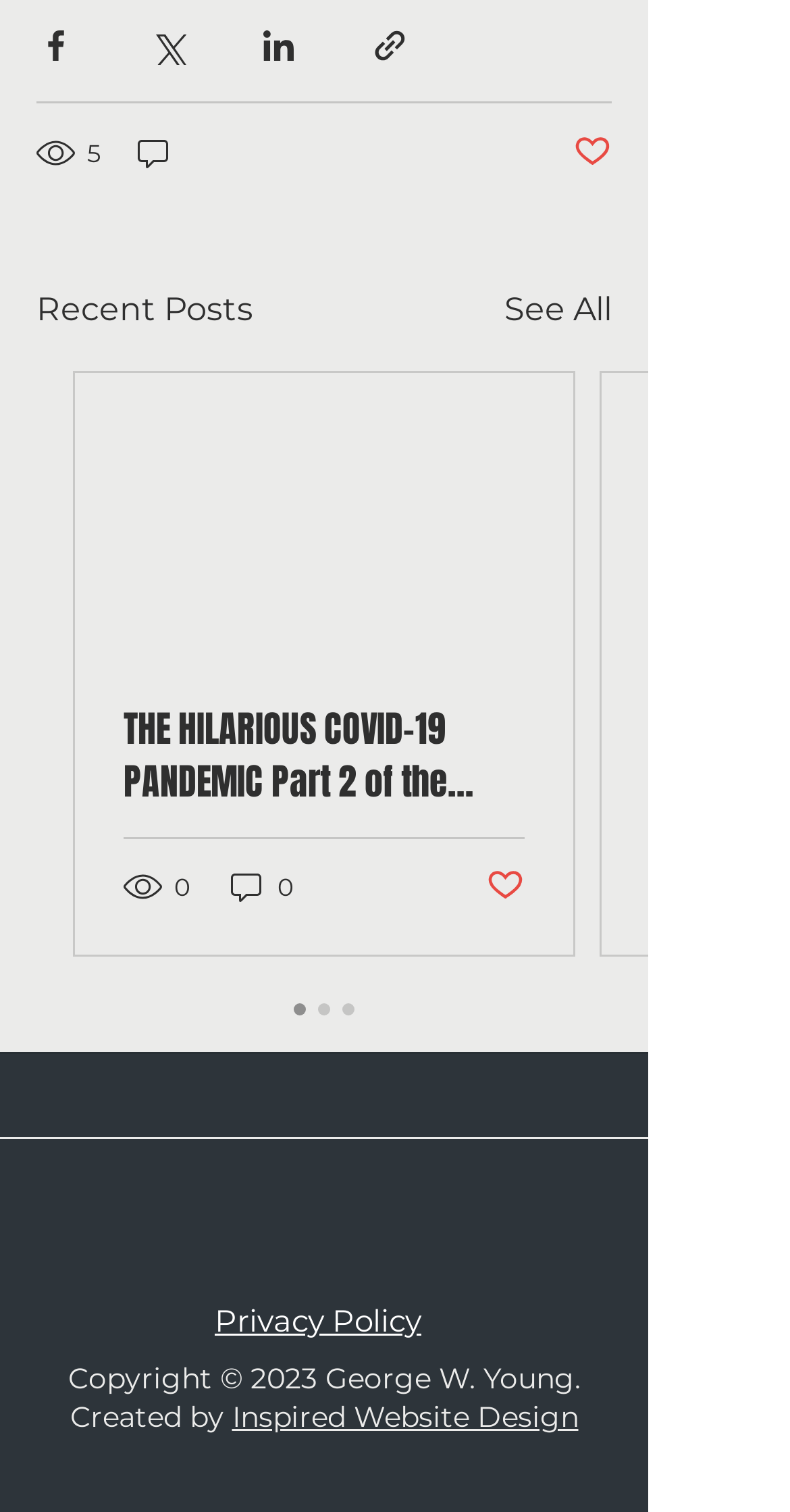Find the bounding box coordinates for the UI element whose description is: "Post not marked as liked". The coordinates should be four float numbers between 0 and 1, in the format [left, top, right, bottom].

[0.726, 0.087, 0.774, 0.116]